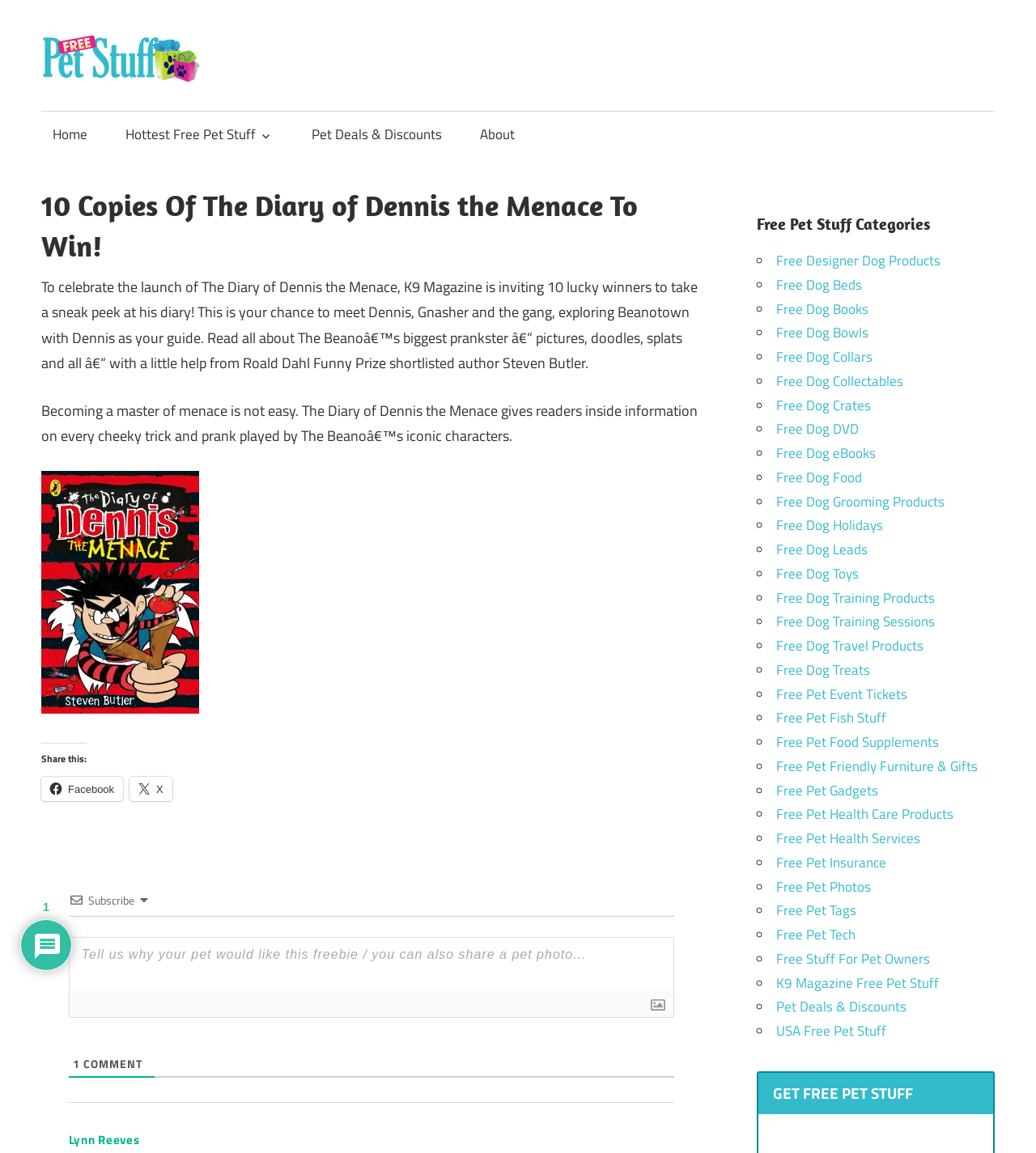Give a concise answer using one word or a phrase to the following question:
What is the name of Dennis's dog?

Gnasher